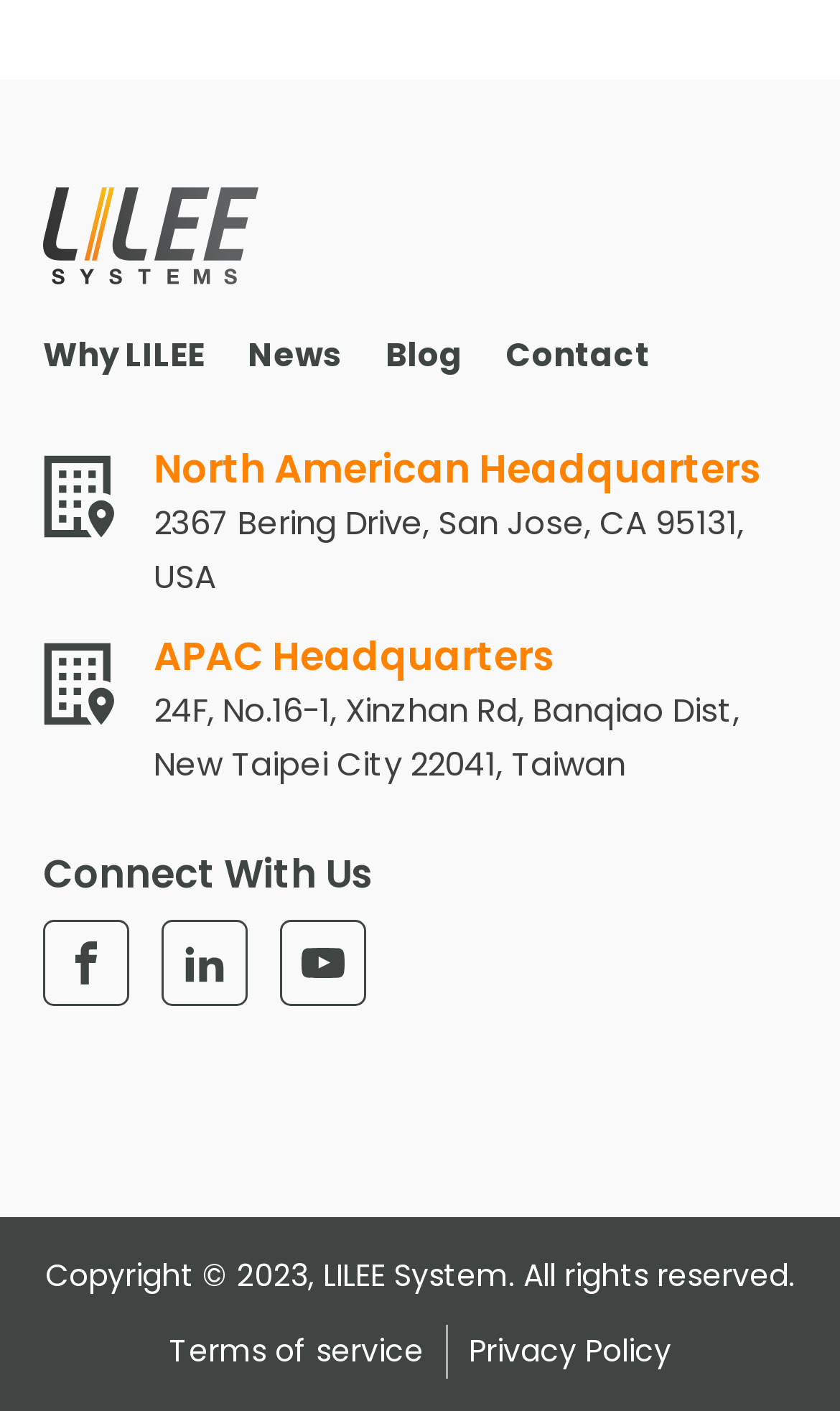Can you give a comprehensive explanation to the question given the content of the image?
How many social media links are available?

I counted the number of social media links by looking at the links under the 'Connect With Us' heading, which includes links to Facebook, LinkedIn, and YouTube.